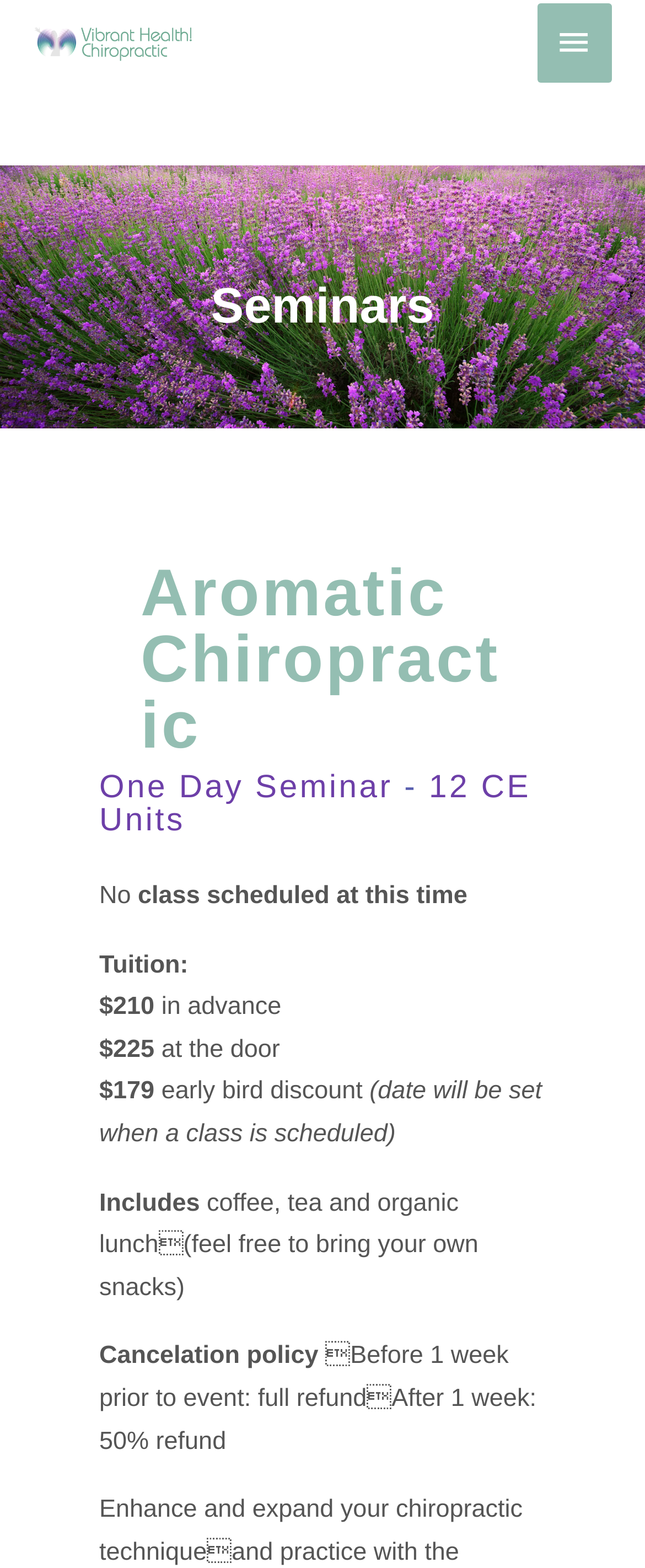Explain the features and main sections of the webpage comprehensively.

The webpage is about Aromatic Chiropractic, focusing on vibrant health. At the top left, there is a link. On the top right, there is a main menu button that expands to reveal a list of options, including "Seminars", "Aromatic Chiropractic", and more. 

Below the main menu button, there is a section that appears to be describing a seminar. It has a heading "One Day Seminar - 12 CE Units" and provides details about the tuition, including prices for advance registration, at-the-door registration, and early bird discounts. The section also mentions that the date will be set when a class is scheduled. Additionally, it lists what is included in the seminar, such as coffee, tea, and organic lunch, and outlines a cancelation policy.

The layout of the webpage is organized, with clear headings and concise text, making it easy to navigate and find information about the seminar and Aromatic Chiropractic.